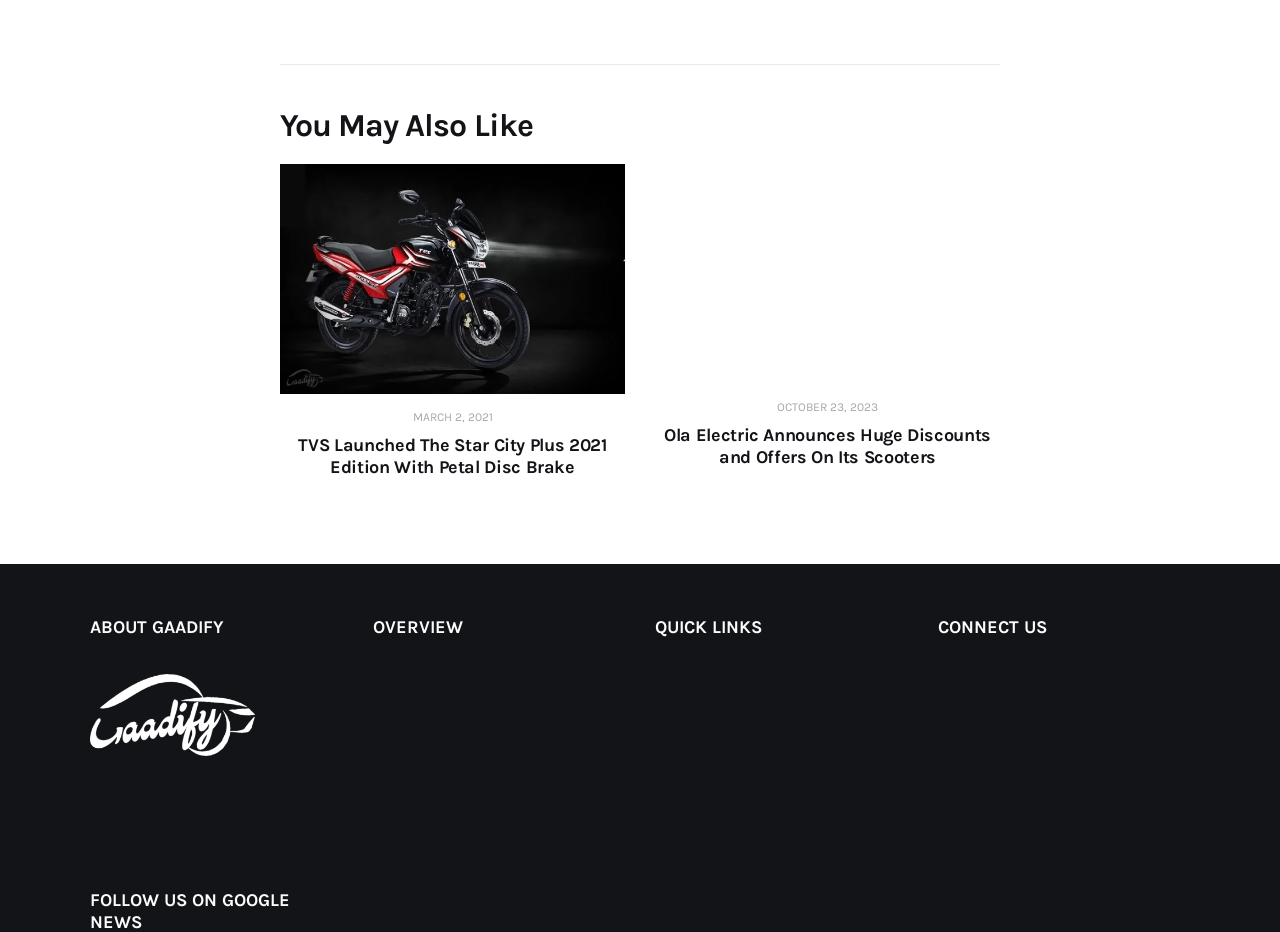Locate the bounding box of the user interface element based on this description: "About us".

[0.512, 0.44, 0.709, 0.466]